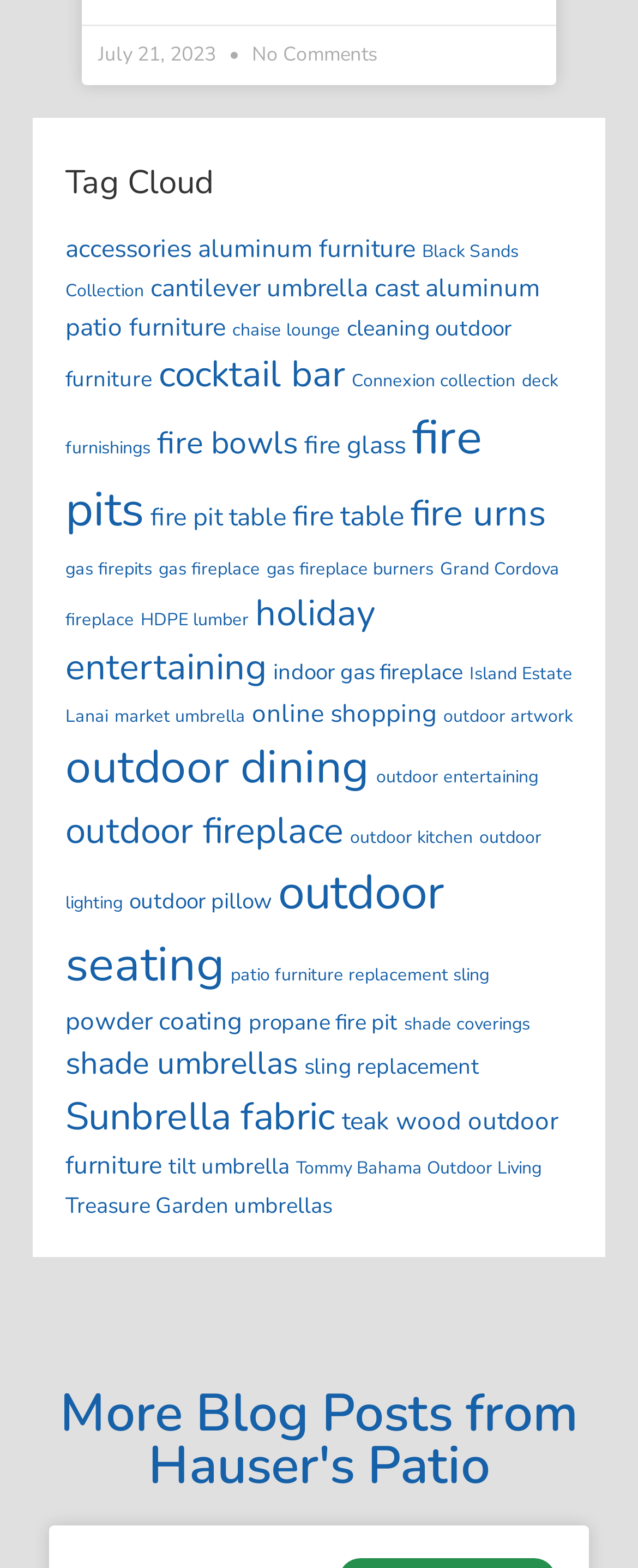How many links are under the 'Tag Cloud' heading? From the image, respond with a single word or brief phrase.

30